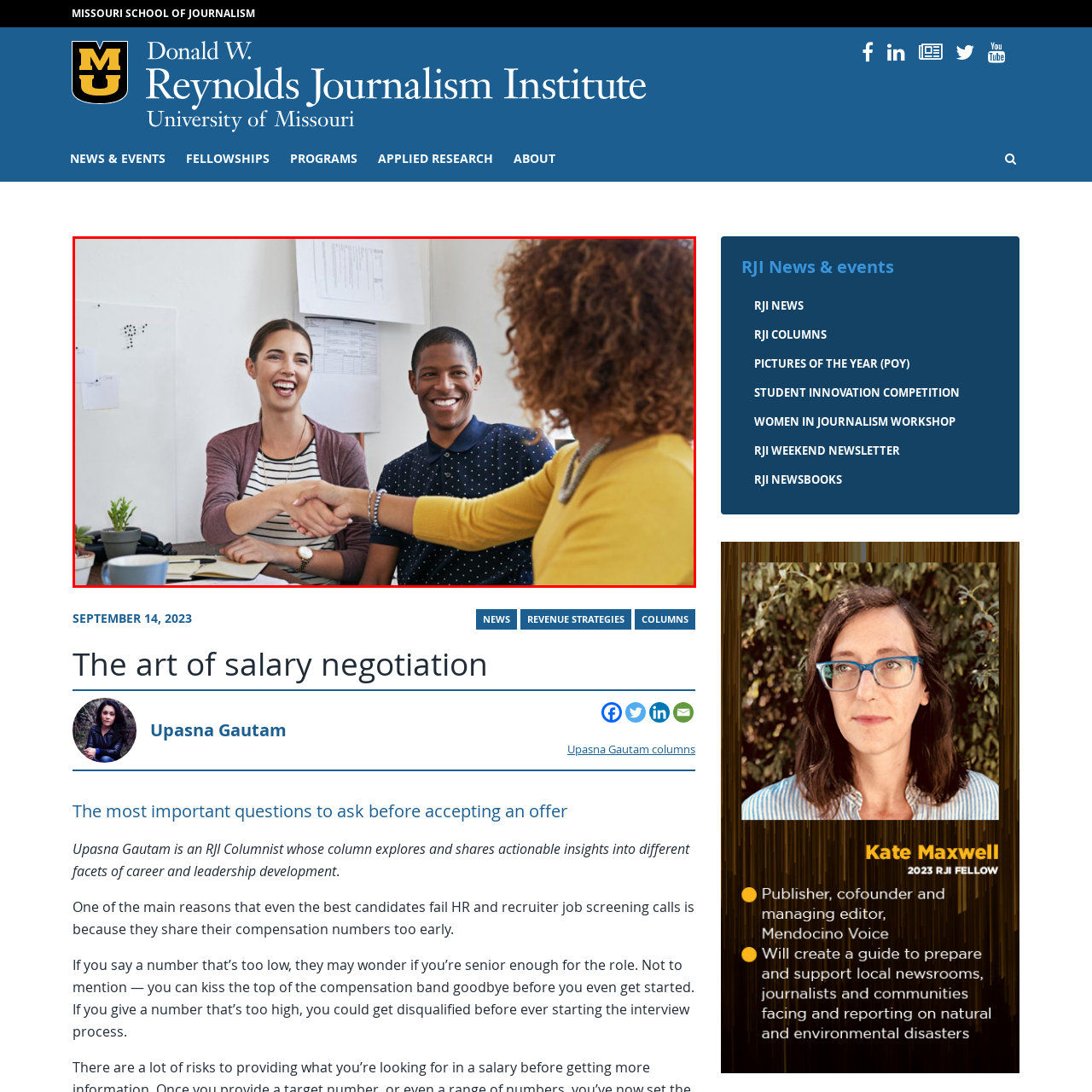Inspect the image bordered in red and answer the following question in detail, drawing on the visual content observed in the image:
What is the color of the man's shirt?

The caption specifically mentions the man's shirt as being navy blue with dots, which adds to his professional appearance and blends in with the overall office atmosphere.